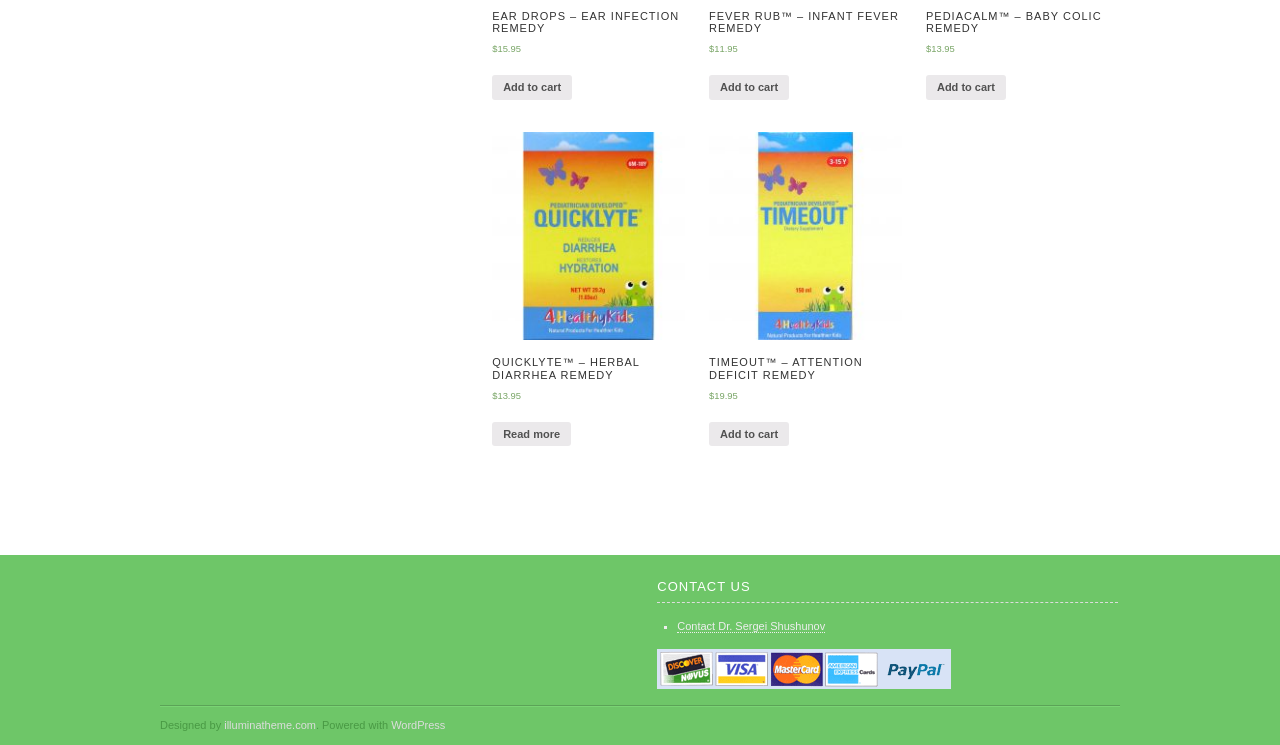Using the description "Add to cart", predict the bounding box of the relevant HTML element.

[0.554, 0.566, 0.617, 0.599]